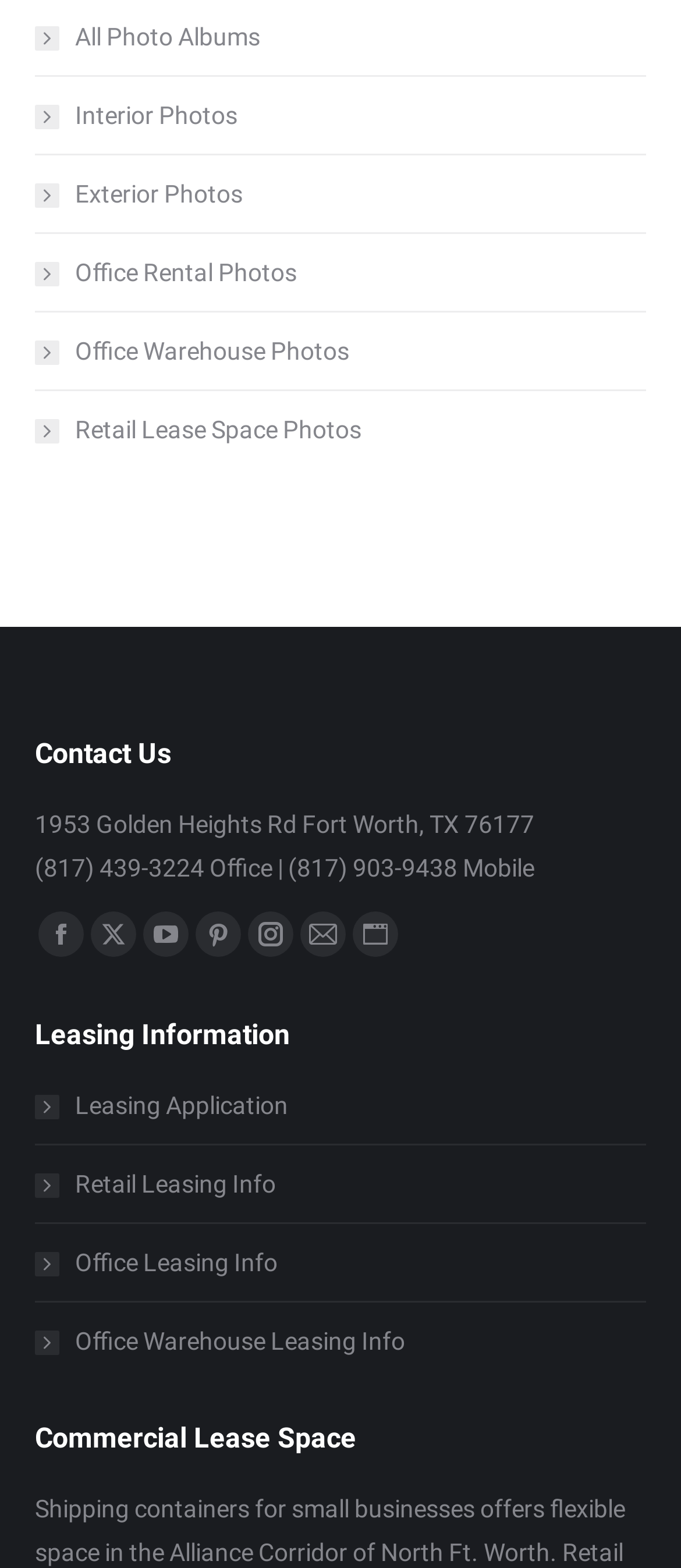Provide a single word or phrase to answer the given question: 
What is the main purpose of this website?

Commercial Lease Space